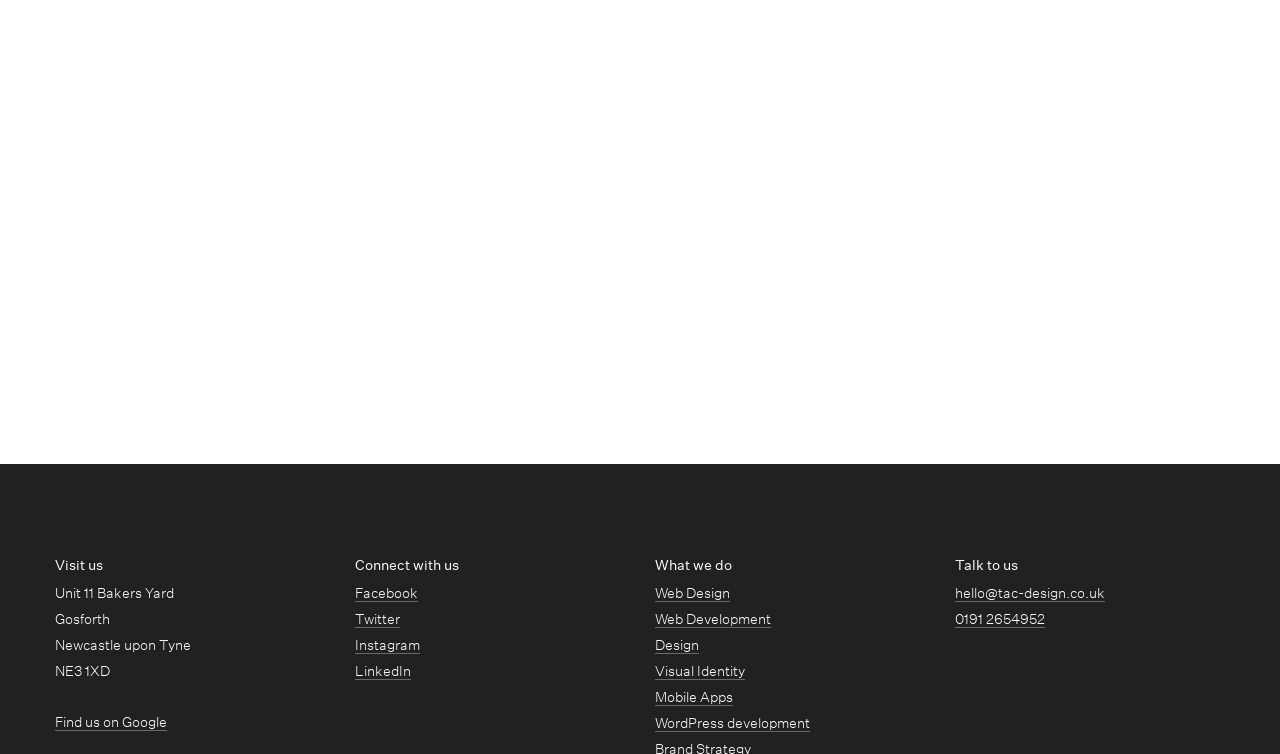Please reply to the following question using a single word or phrase: 
What is the email address of the company?

hello@tac-design.co.uk